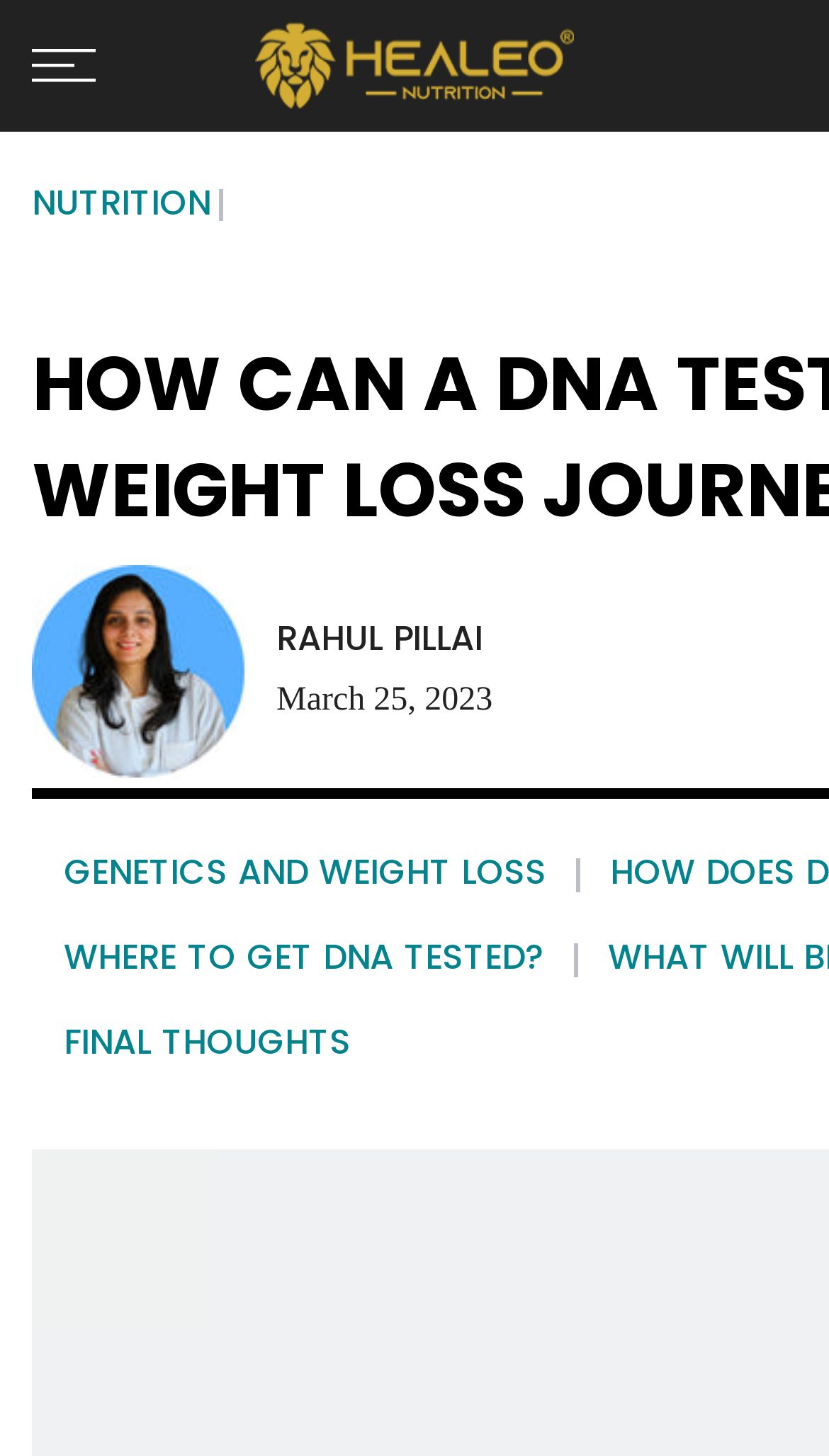What is the logo of the website?
Give a single word or phrase answer based on the content of the image.

Healeo Nutrition